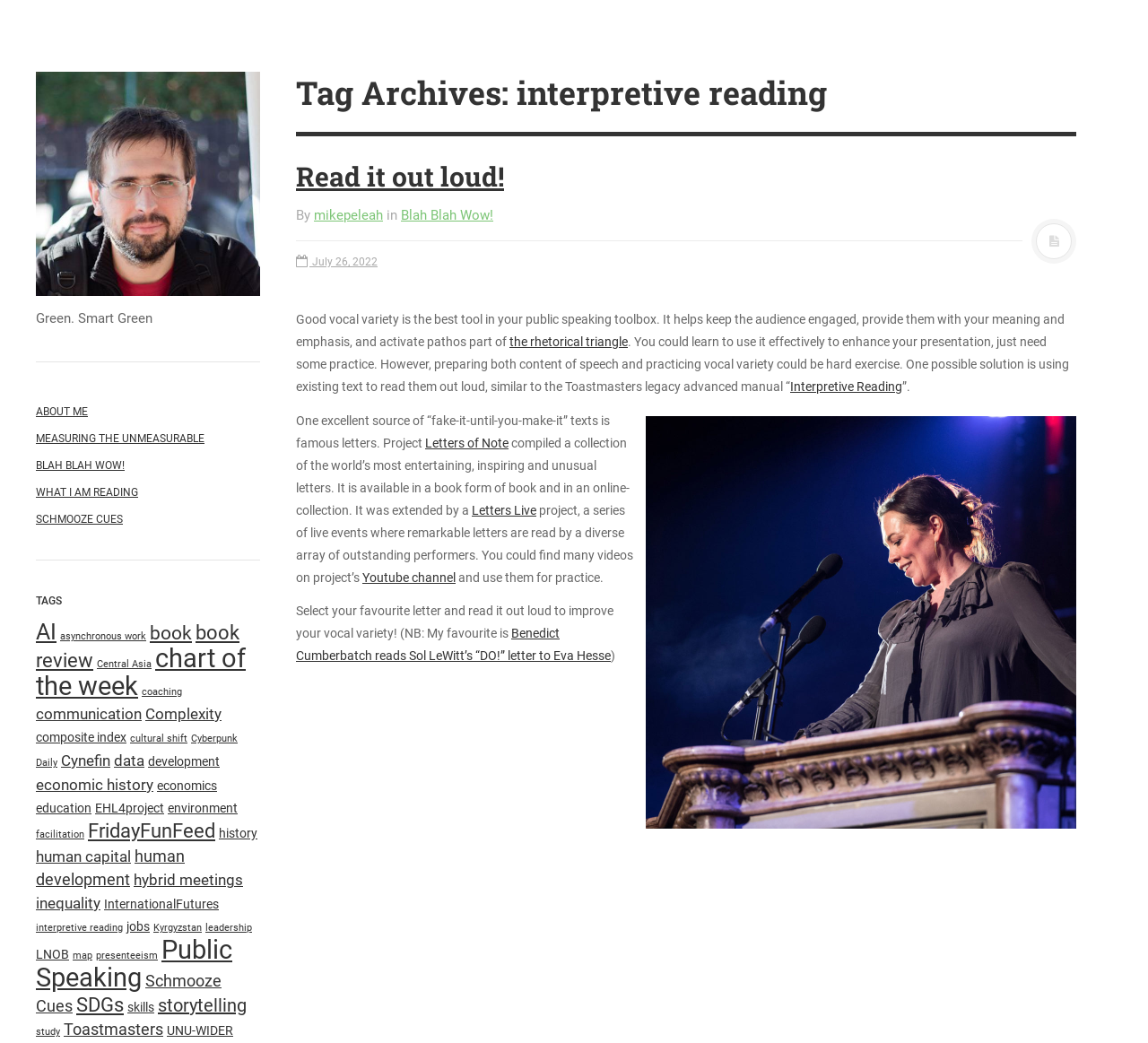Provide the bounding box coordinates for the UI element described in this sentence: "the rhetorical triangle". The coordinates should be four float values between 0 and 1, i.e., [left, top, right, bottom].

[0.444, 0.321, 0.547, 0.335]